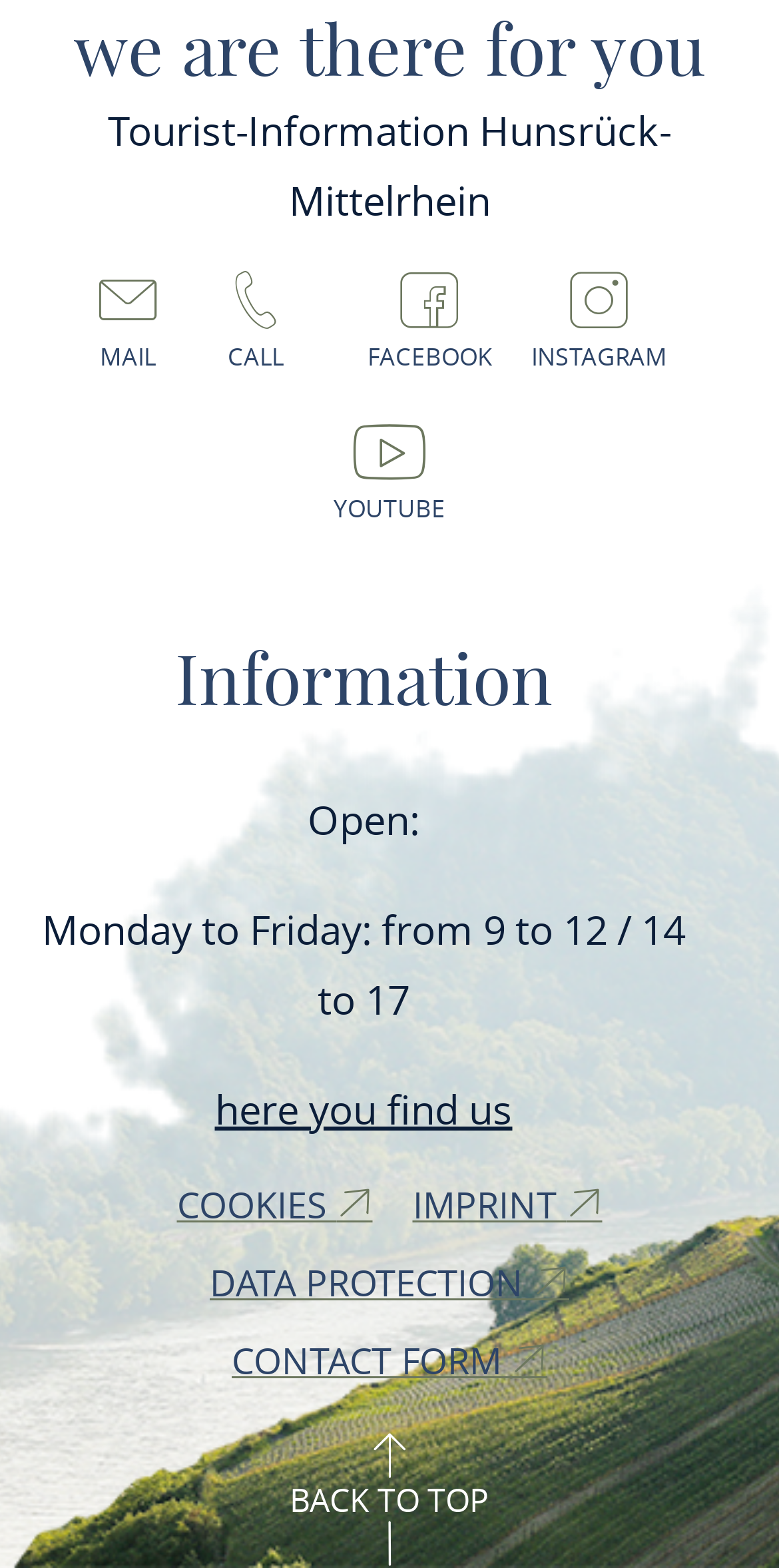Determine the bounding box coordinates for the element that should be clicked to follow this instruction: "Find location". The coordinates should be given as four float numbers between 0 and 1, in the format [left, top, right, bottom].

[0.276, 0.691, 0.658, 0.725]